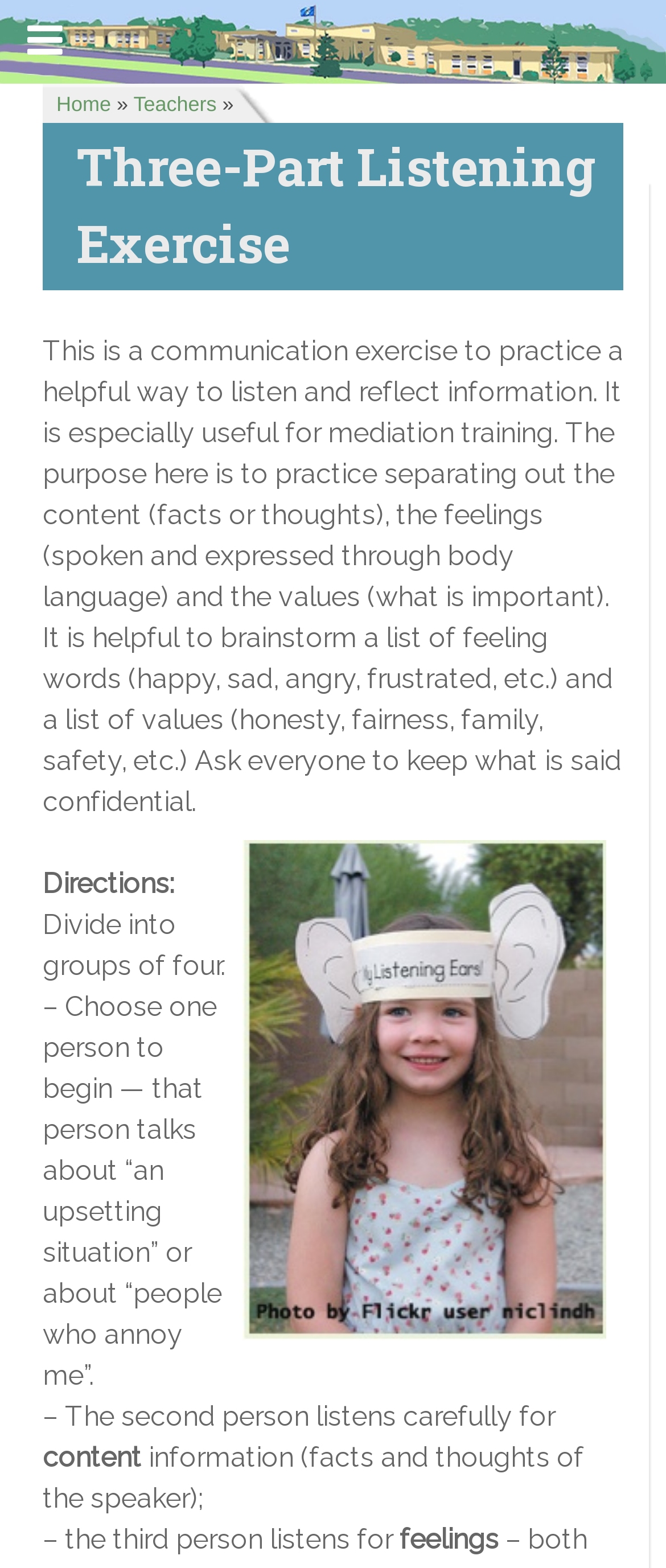What is the purpose of this exercise?
Make sure to answer the question with a detailed and comprehensive explanation.

The purpose of this exercise is to practice a helpful way to listen and reflect information, especially useful for mediation training, by separating out the content, feelings, and values.